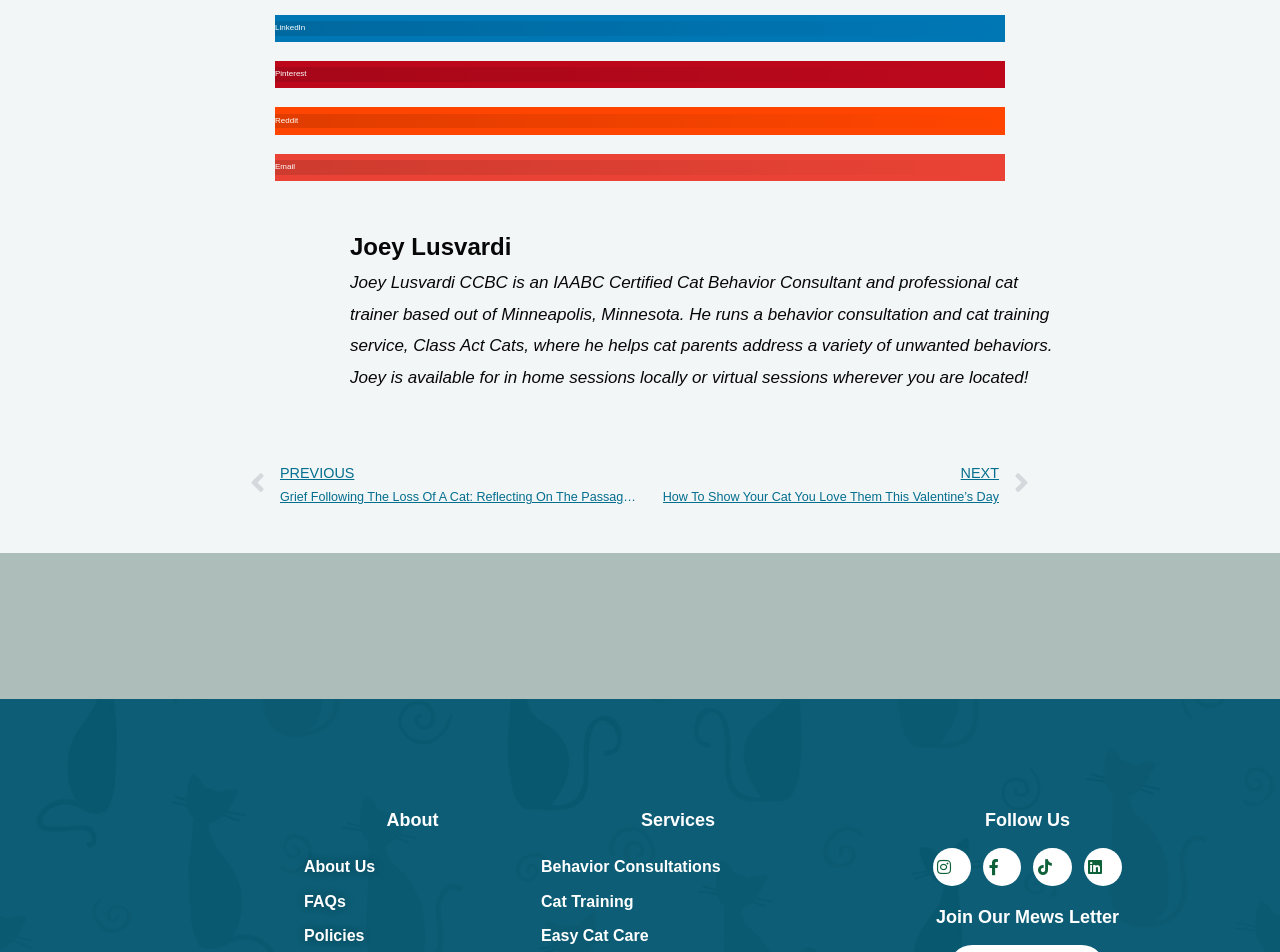What is the name of the service provided by Joey Lusvardi?
From the image, respond using a single word or phrase.

Class Act Cats